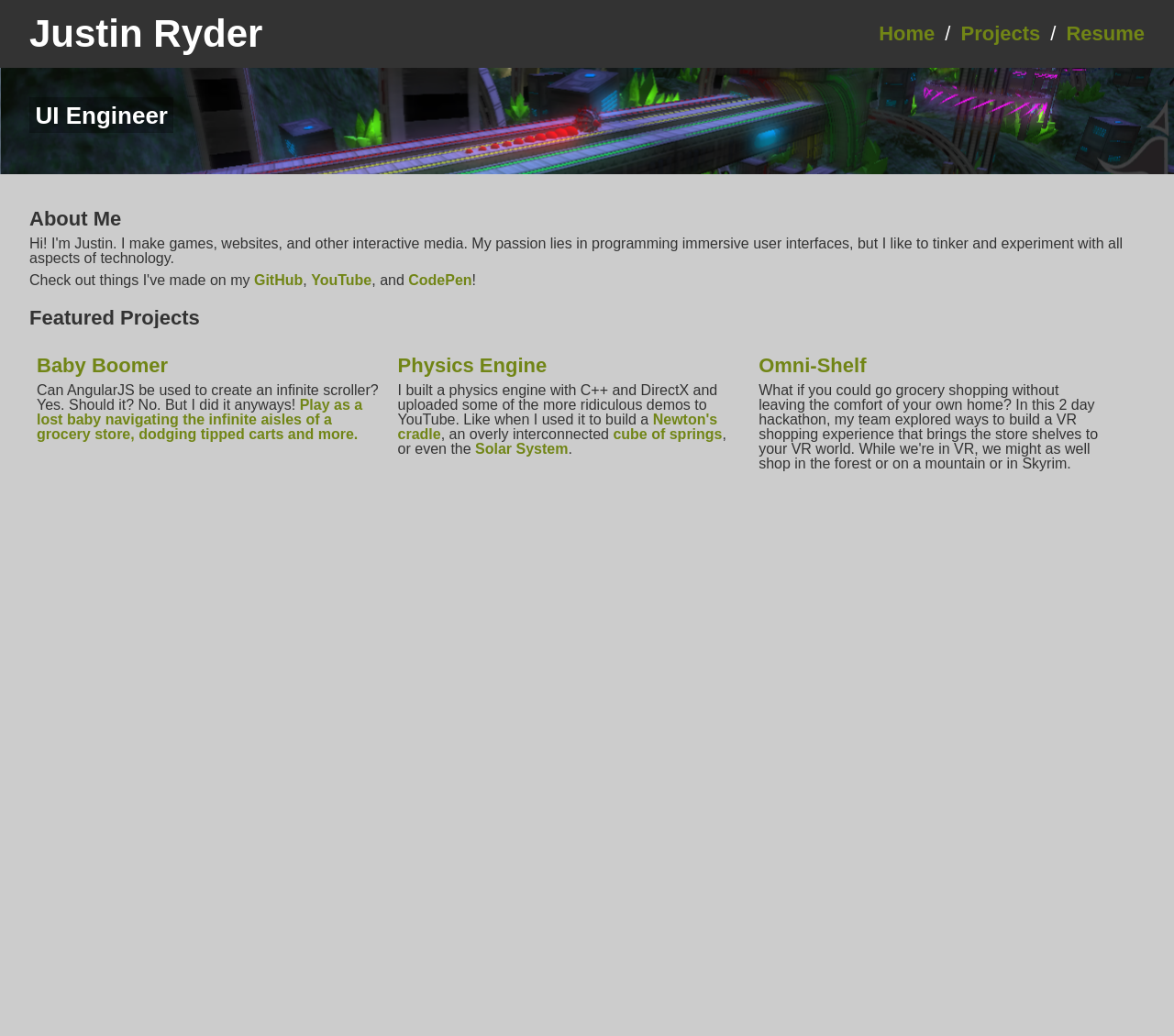Identify the bounding box coordinates of the part that should be clicked to carry out this instruction: "Visit the Projects page".

[0.818, 0.023, 0.886, 0.042]